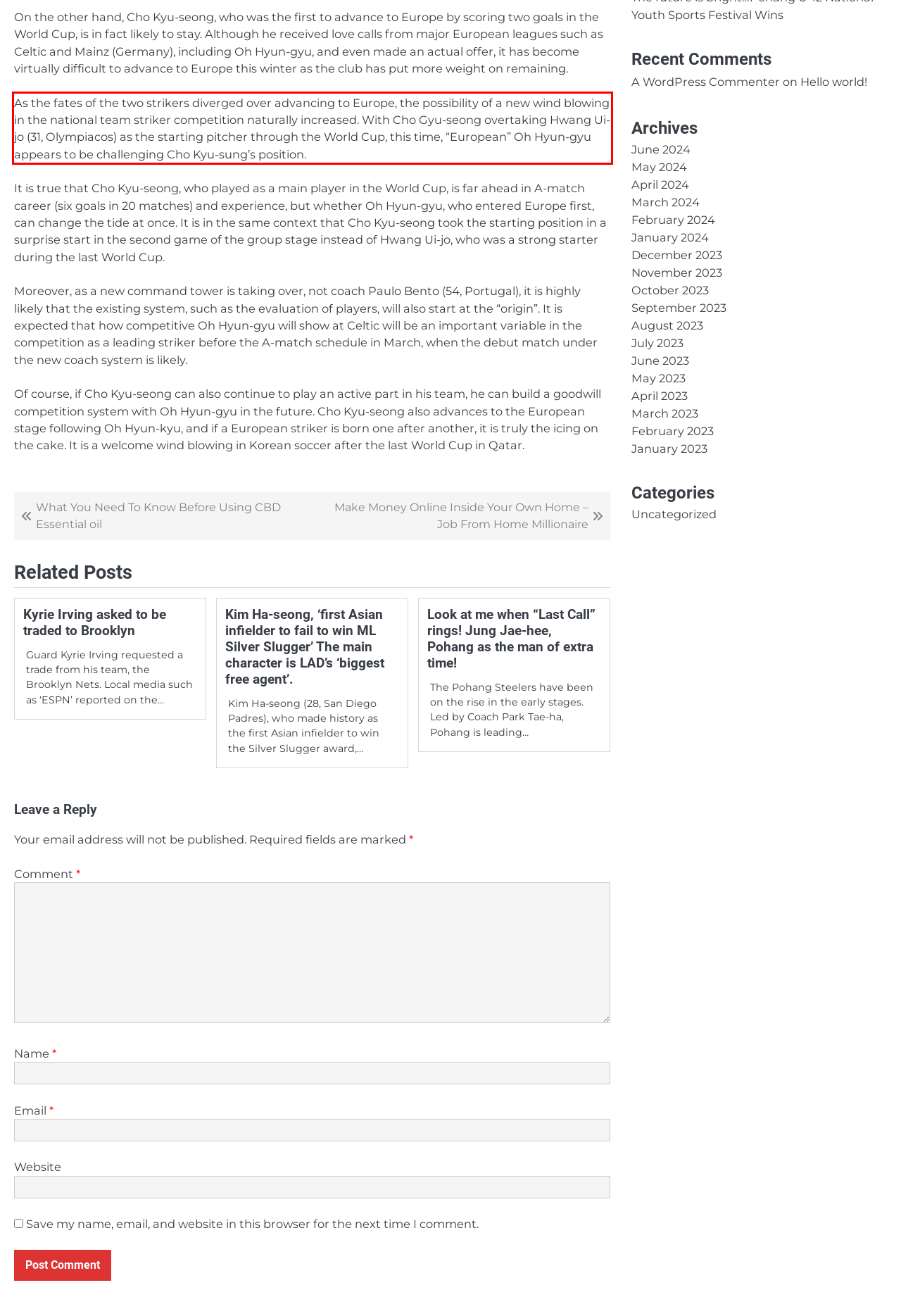You are provided with a screenshot of a webpage containing a red bounding box. Please extract the text enclosed by this red bounding box.

As the fates of the two strikers diverged over advancing to Europe, the possibility of a new wind blowing in the national team striker competition naturally increased. With Cho Gyu-seong overtaking Hwang Ui-jo (31, Olympiacos) as the starting pitcher through the World Cup, this time, “European” Oh Hyun-gyu appears to be challenging Cho Kyu-sung’s position.